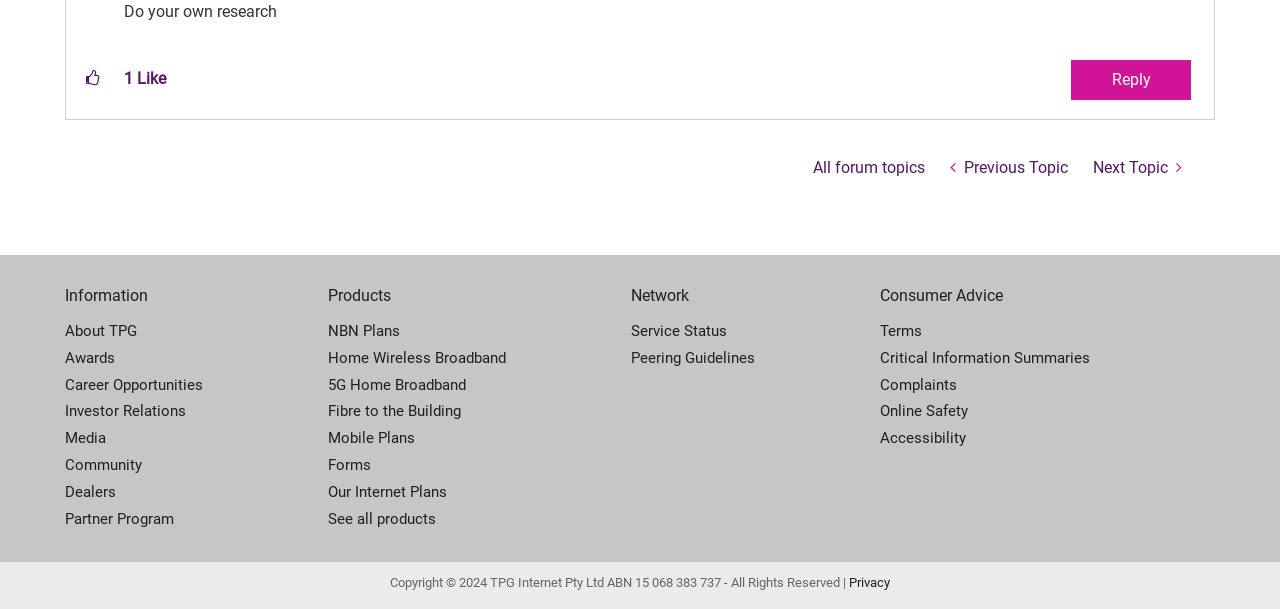Please specify the bounding box coordinates of the clickable region necessary for completing the following instruction: "Check 'Service Status'". The coordinates must consist of four float numbers between 0 and 1, i.e., [left, top, right, bottom].

[0.493, 0.522, 0.688, 0.566]